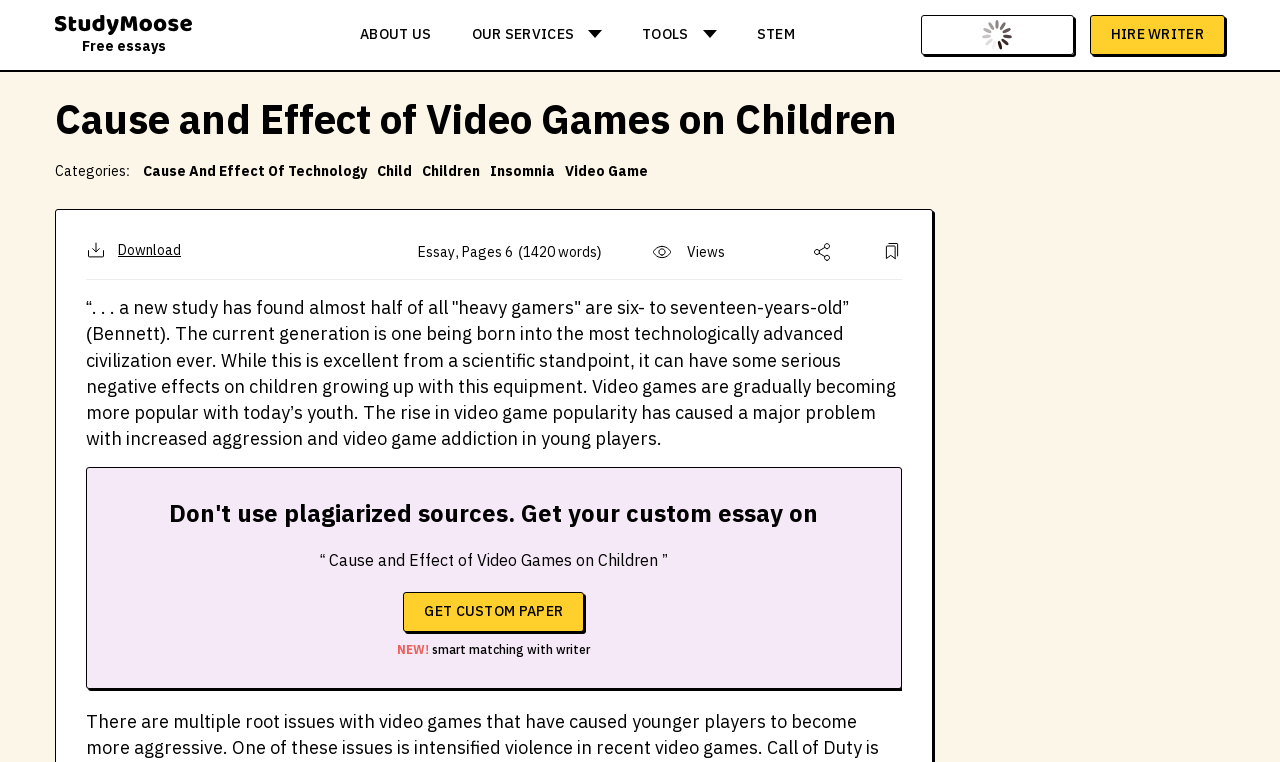Please identify the bounding box coordinates of the element's region that should be clicked to execute the following instruction: "Click on the 'HIRE WRITER' button". The bounding box coordinates must be four float numbers between 0 and 1, i.e., [left, top, right, bottom].

[0.851, 0.019, 0.957, 0.072]